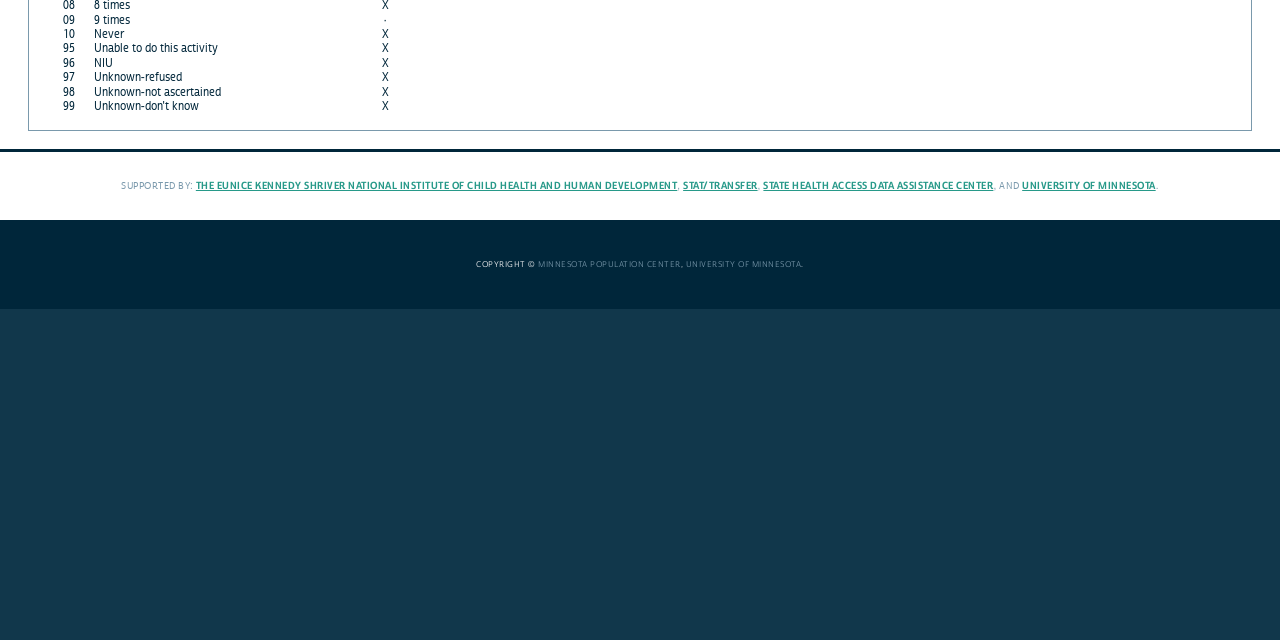Using the element description: "Stat/Transfer", determine the bounding box coordinates for the specified UI element. The coordinates should be four float numbers between 0 and 1, [left, top, right, bottom].

[0.534, 0.279, 0.592, 0.3]